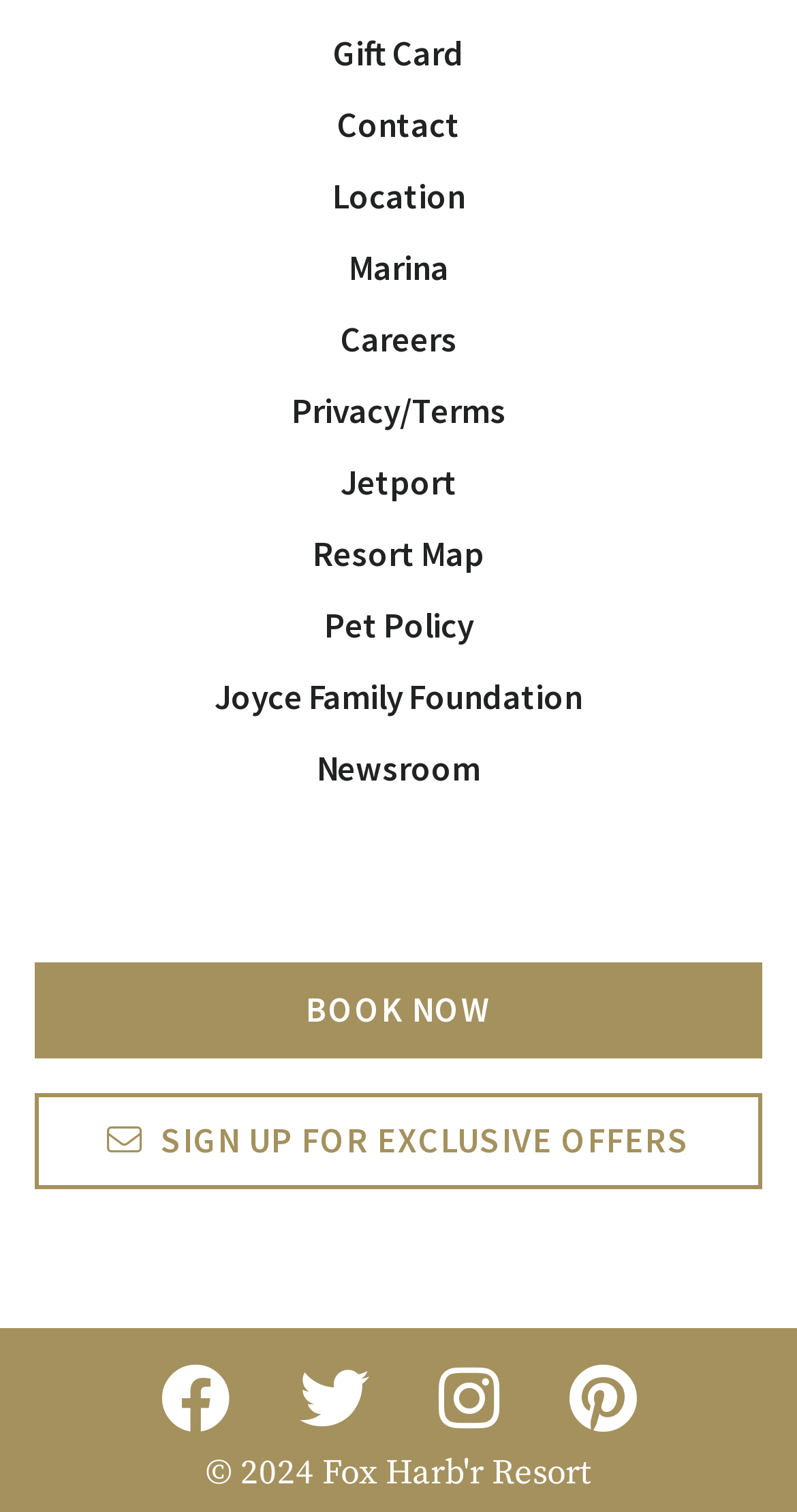Specify the bounding box coordinates of the area that needs to be clicked to achieve the following instruction: "View Resort Map".

[0.392, 0.351, 0.608, 0.381]